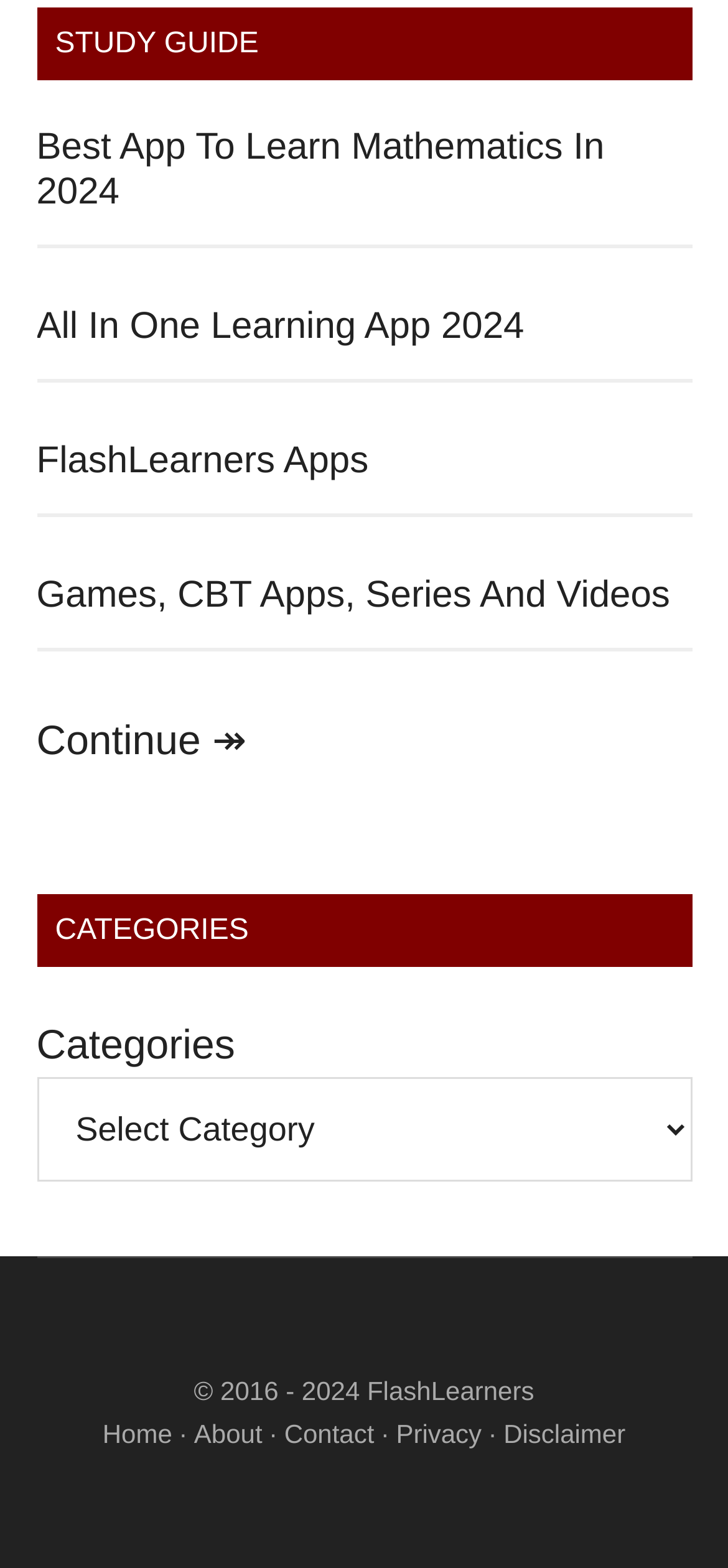Specify the bounding box coordinates of the area that needs to be clicked to achieve the following instruction: "Click on 'Best App To Learn Mathematics In 2024'".

[0.05, 0.081, 0.83, 0.135]